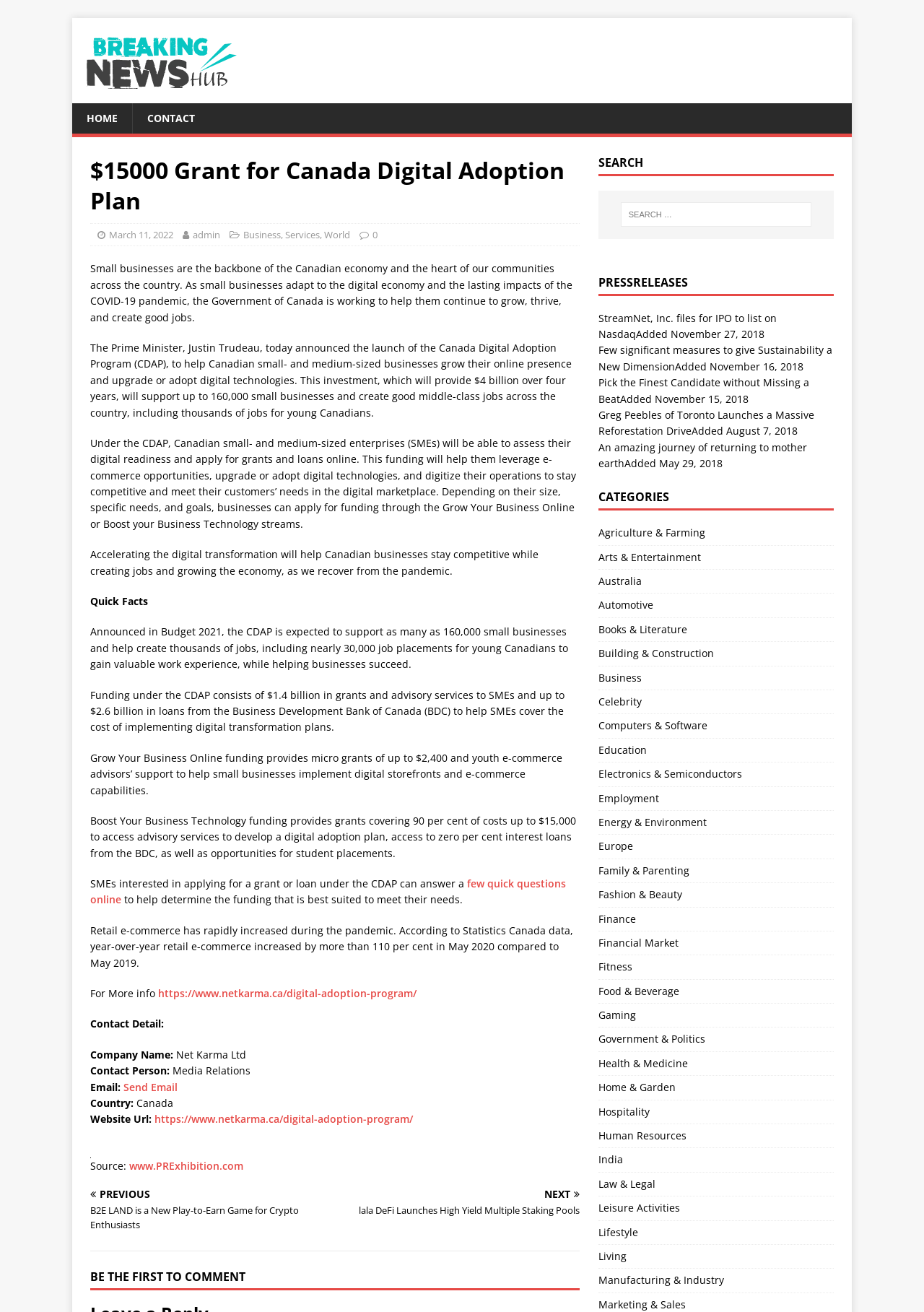What is the percentage of costs covered by the Boost Your Business Technology funding?
Analyze the screenshot and provide a detailed answer to the question.

Boost Your Business Technology funding provides grants covering 90 per cent of costs up to $15,000 to access advisory services to develop a digital adoption plan, access to zero per cent interest loans from the BDC, as well as opportunities for student placements.